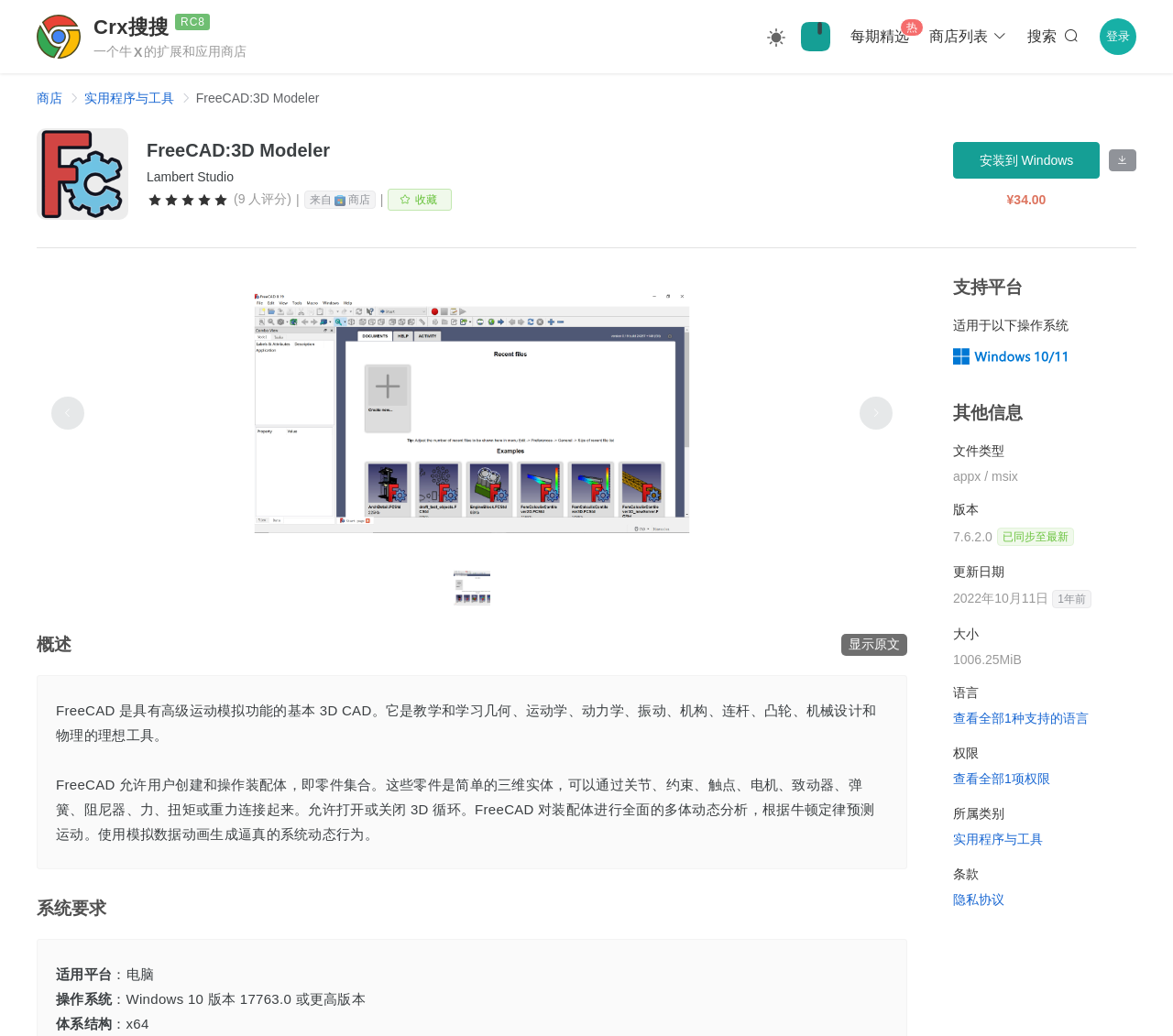Kindly determine the bounding box coordinates for the area that needs to be clicked to execute this instruction: "Install to Windows".

[0.812, 0.137, 0.938, 0.172]